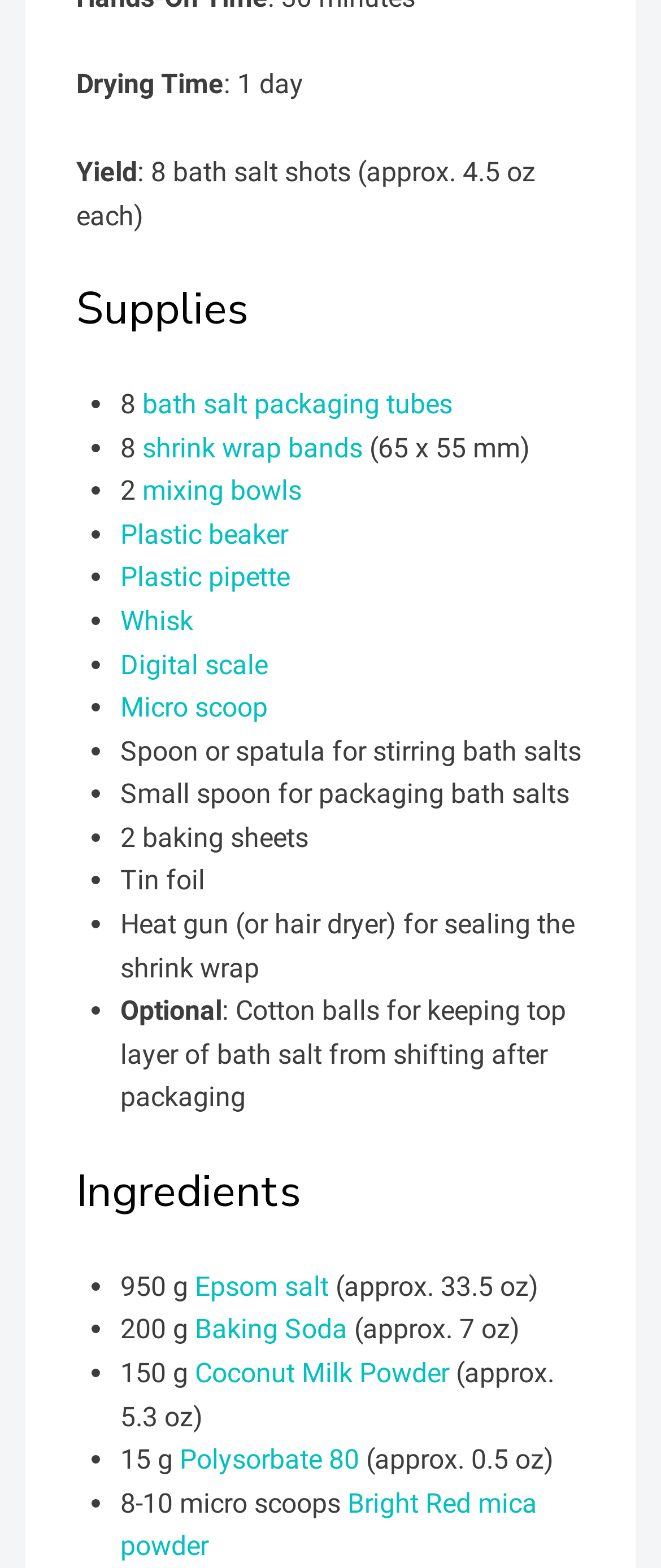Identify the coordinates of the bounding box for the element that must be clicked to accomplish the instruction: "Click 'bath salt packaging tubes'".

[0.215, 0.247, 0.685, 0.268]